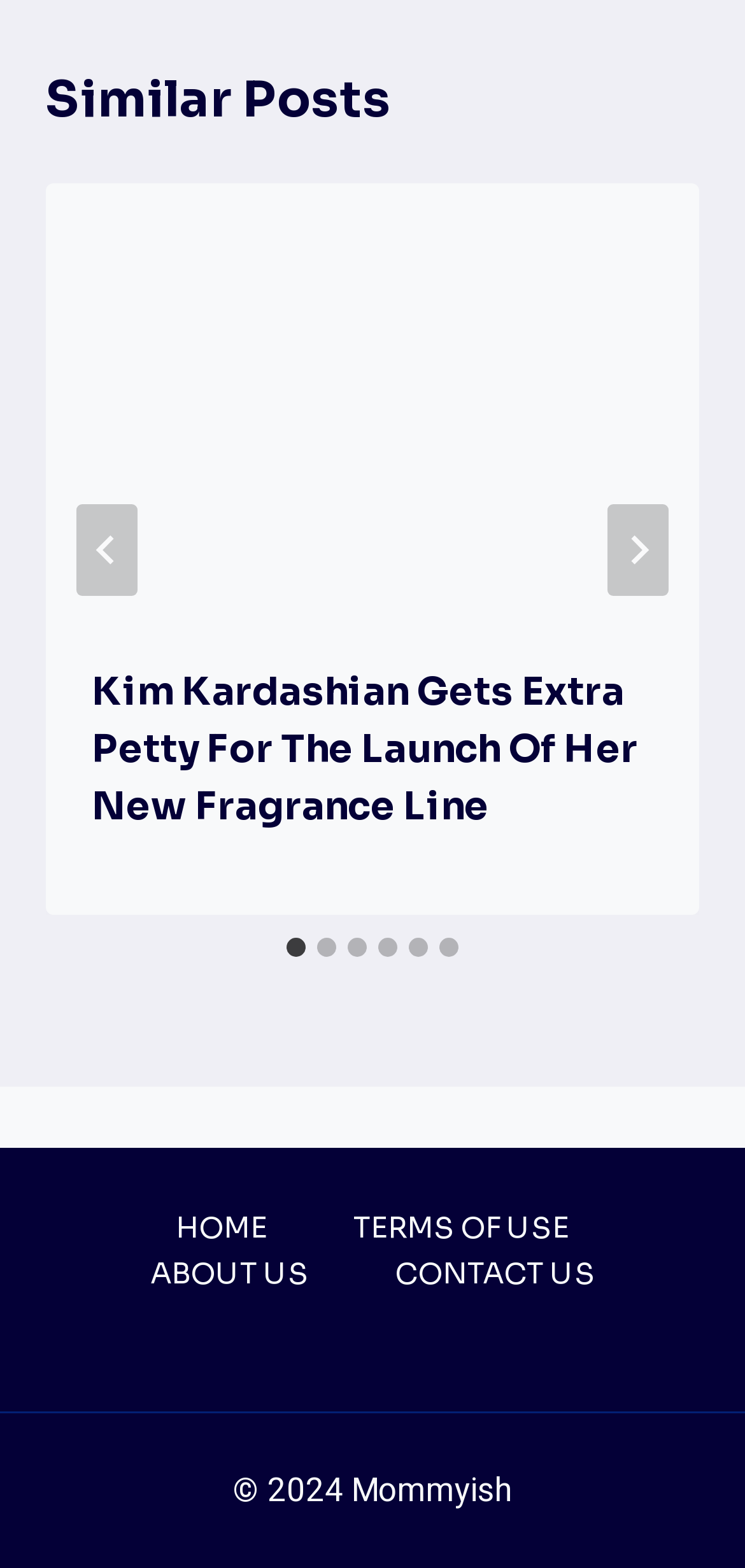Determine the bounding box coordinates of the target area to click to execute the following instruction: "Select slide 2."

[0.426, 0.598, 0.451, 0.61]